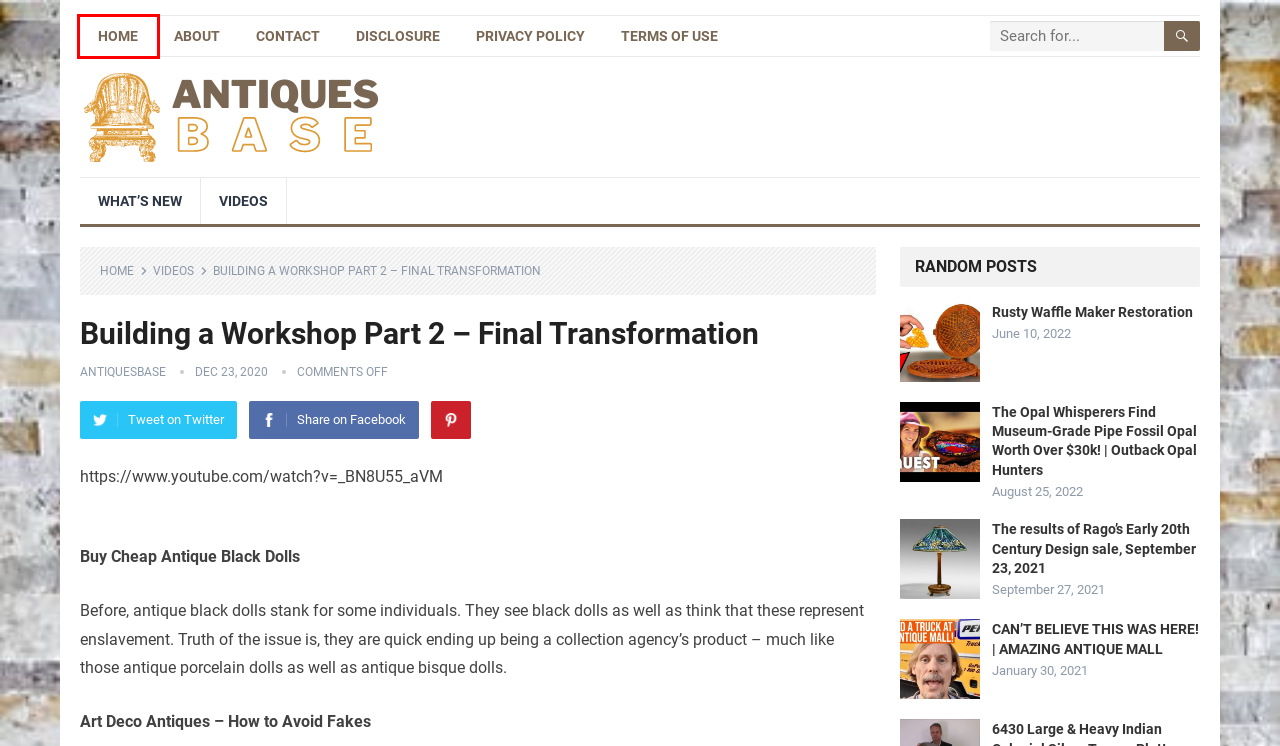Review the webpage screenshot and focus on the UI element within the red bounding box. Select the best-matching webpage description for the new webpage that follows after clicking the highlighted element. Here are the candidates:
A. Contact
B. Rusty Waffle Maker Restoration
C. The Opal Whisperers Find Museum-Grade Pipe Fossil Opal Worth Over $30k! | Outback Opal Hunters
D. About
E. The Results Of Rago’s Early 20th Century Design Sale, September 23, 2021
F. Antiques Base
G. Terms Of Use
H. Antiquesbase - Antiques Base

F